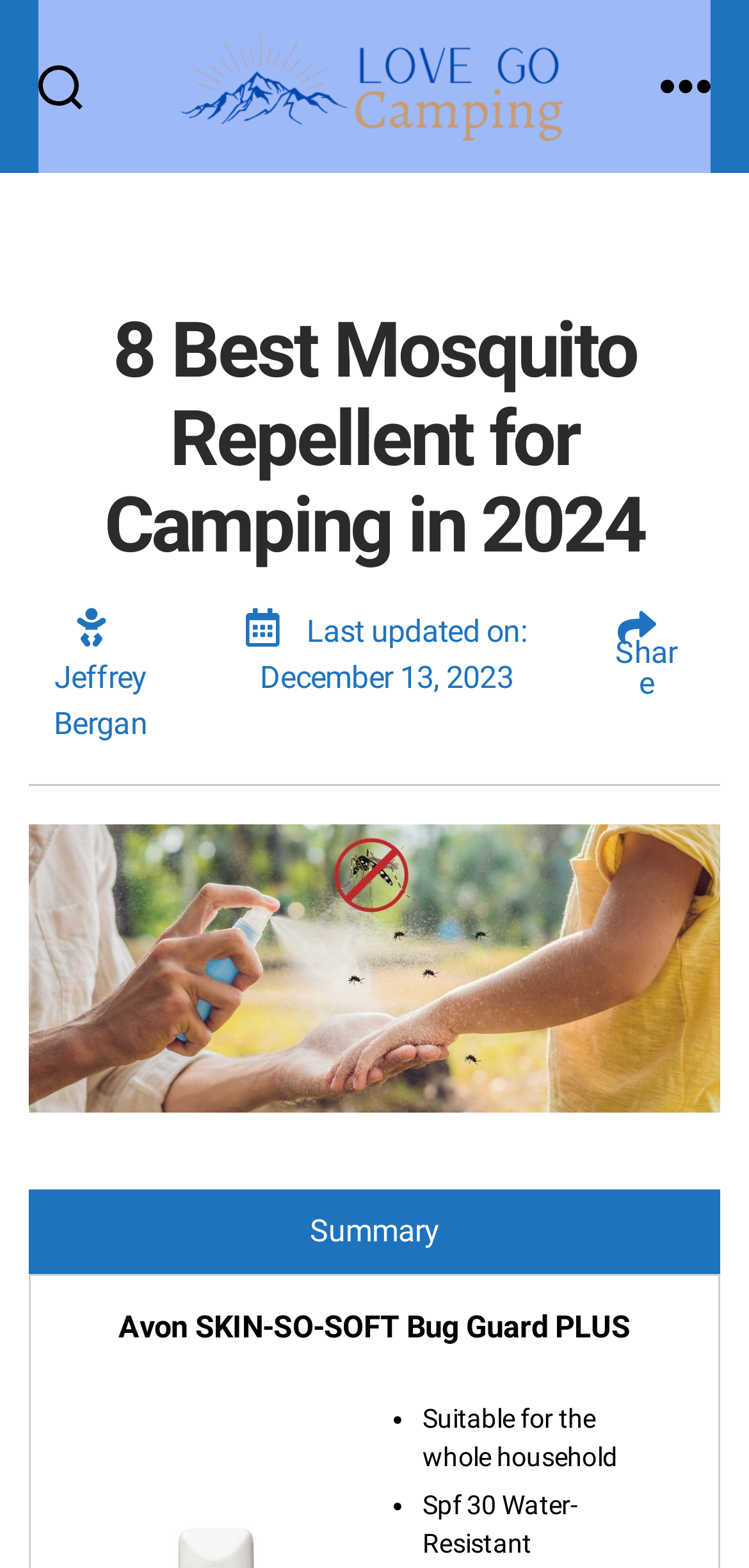Extract the bounding box coordinates for the described element: "Menu". The coordinates should be represented as four float numbers between 0 and 1: [left, top, right, bottom].

[0.831, 0.0, 1.0, 0.11]